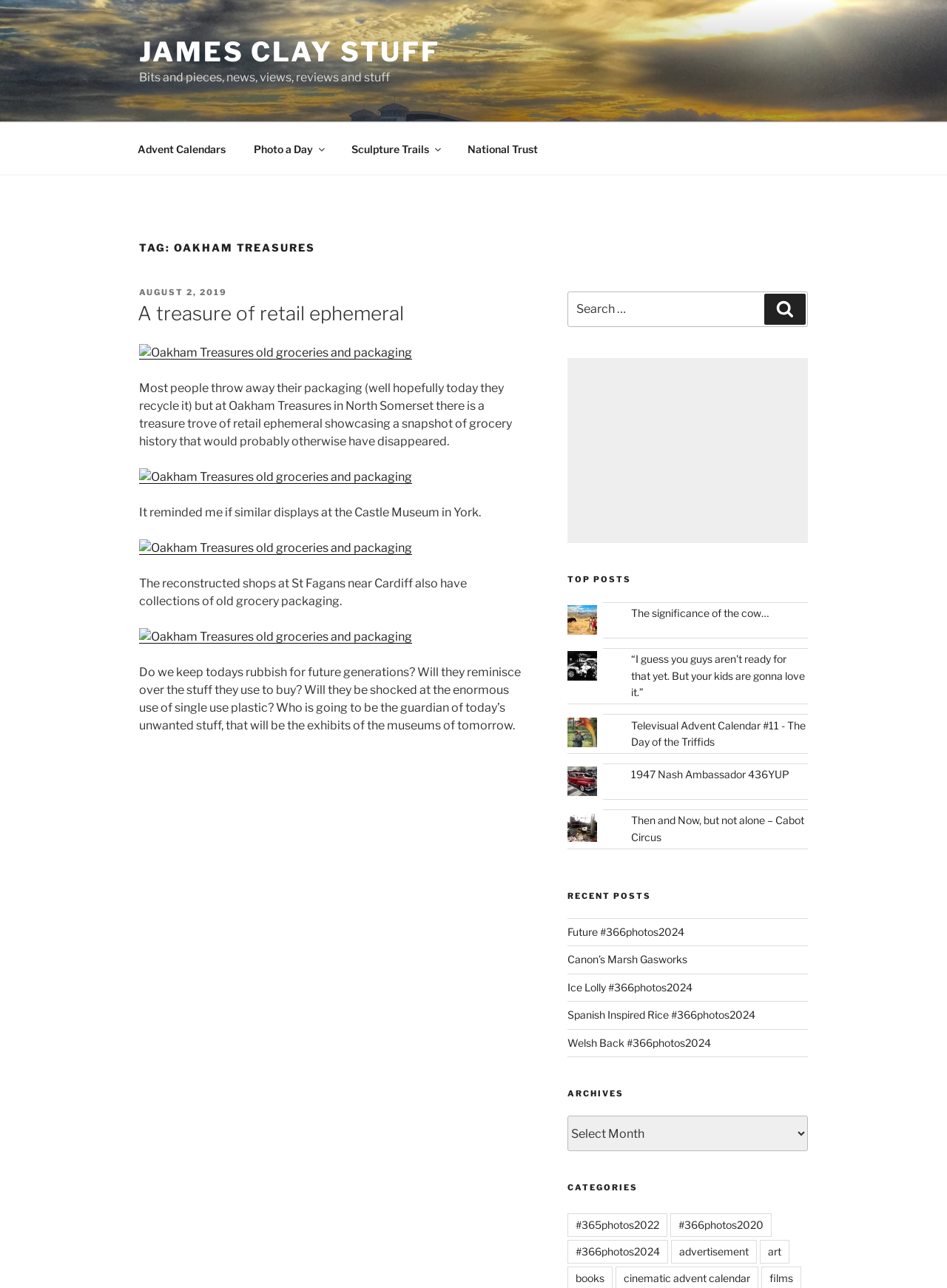Locate the coordinates of the bounding box for the clickable region that fulfills this instruction: "Select a month from the archives".

[0.599, 0.866, 0.853, 0.894]